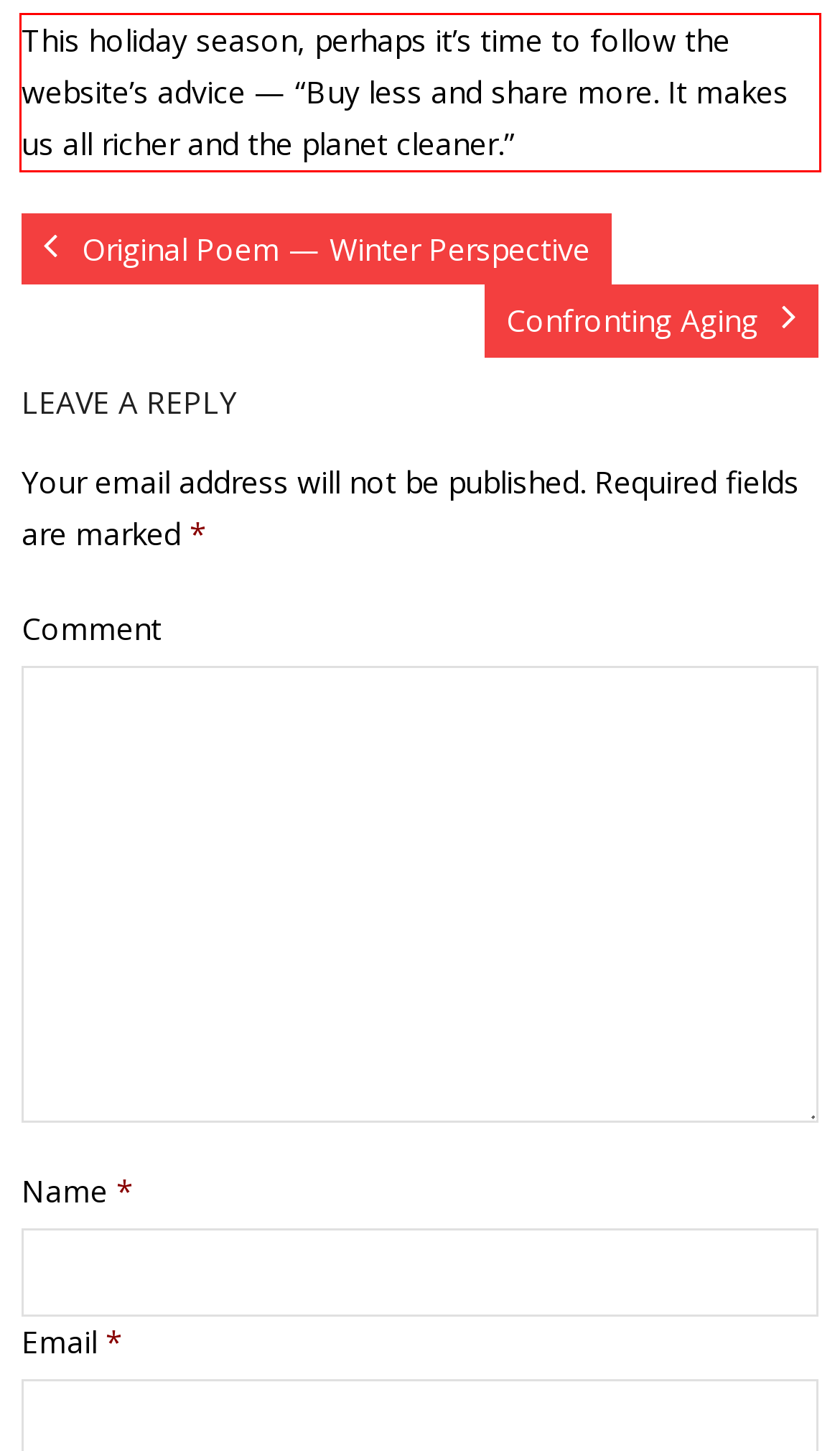Your task is to recognize and extract the text content from the UI element enclosed in the red bounding box on the webpage screenshot.

This holiday season, perhaps it’s time to follow the website’s advice — “Buy less and share more. It makes us all richer and the planet cleaner.”